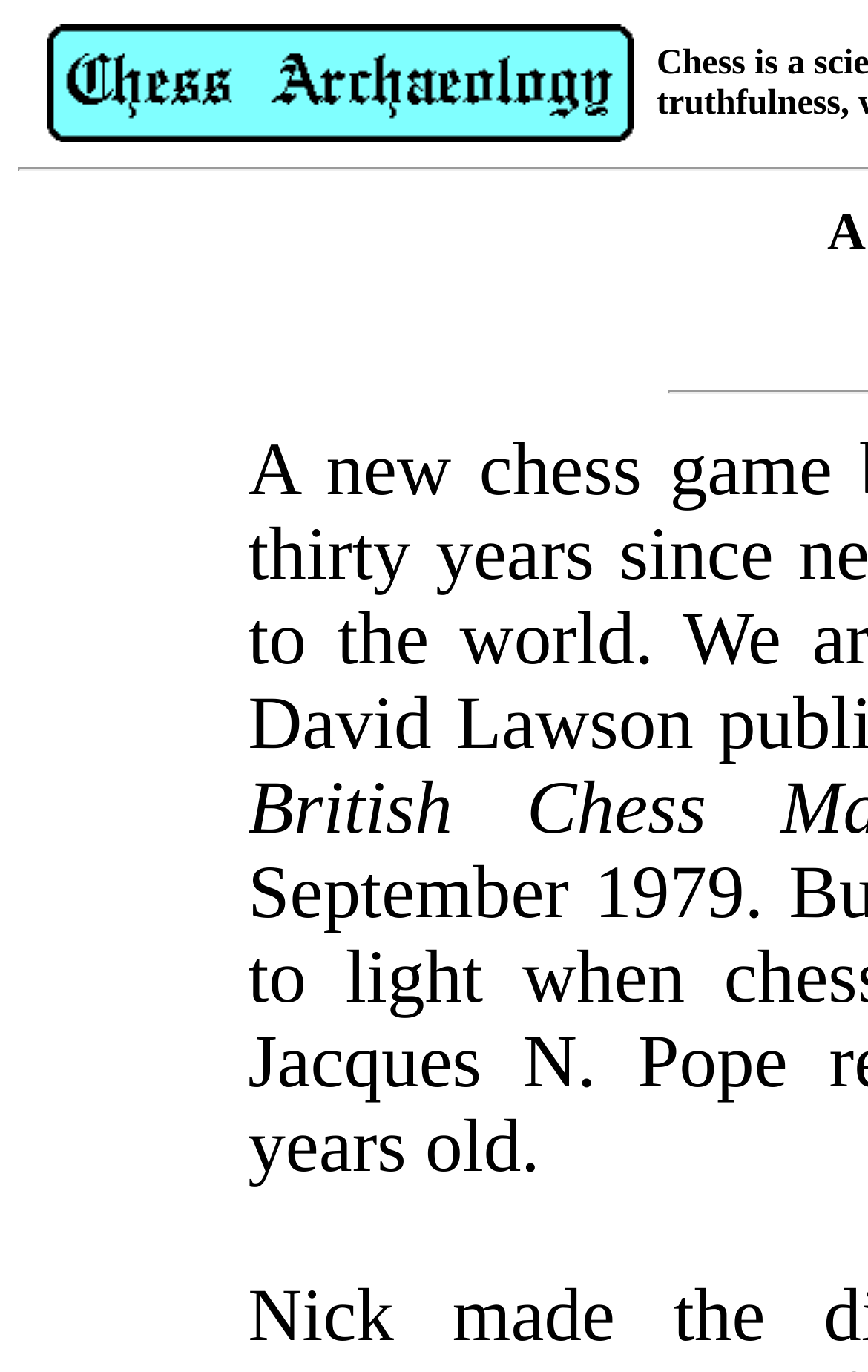Find the bounding box coordinates for the UI element that matches this description: "alt="Chess Archaeology Home"".

[0.028, 0.083, 0.756, 0.11]